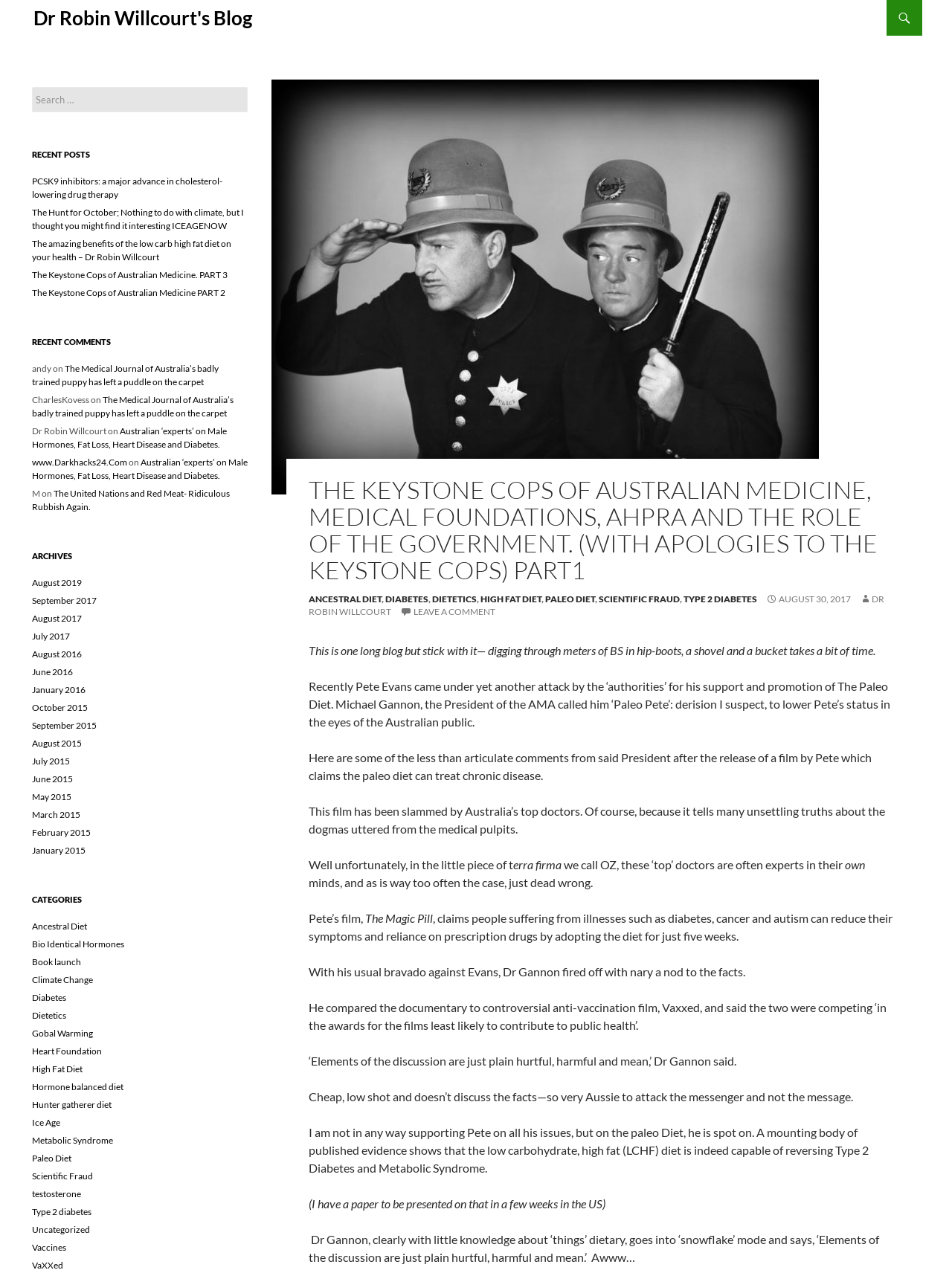Find the bounding box coordinates for the element that must be clicked to complete the instruction: "Share this article on Facebook". The coordinates should be four float numbers between 0 and 1, indicated as [left, top, right, bottom].

None